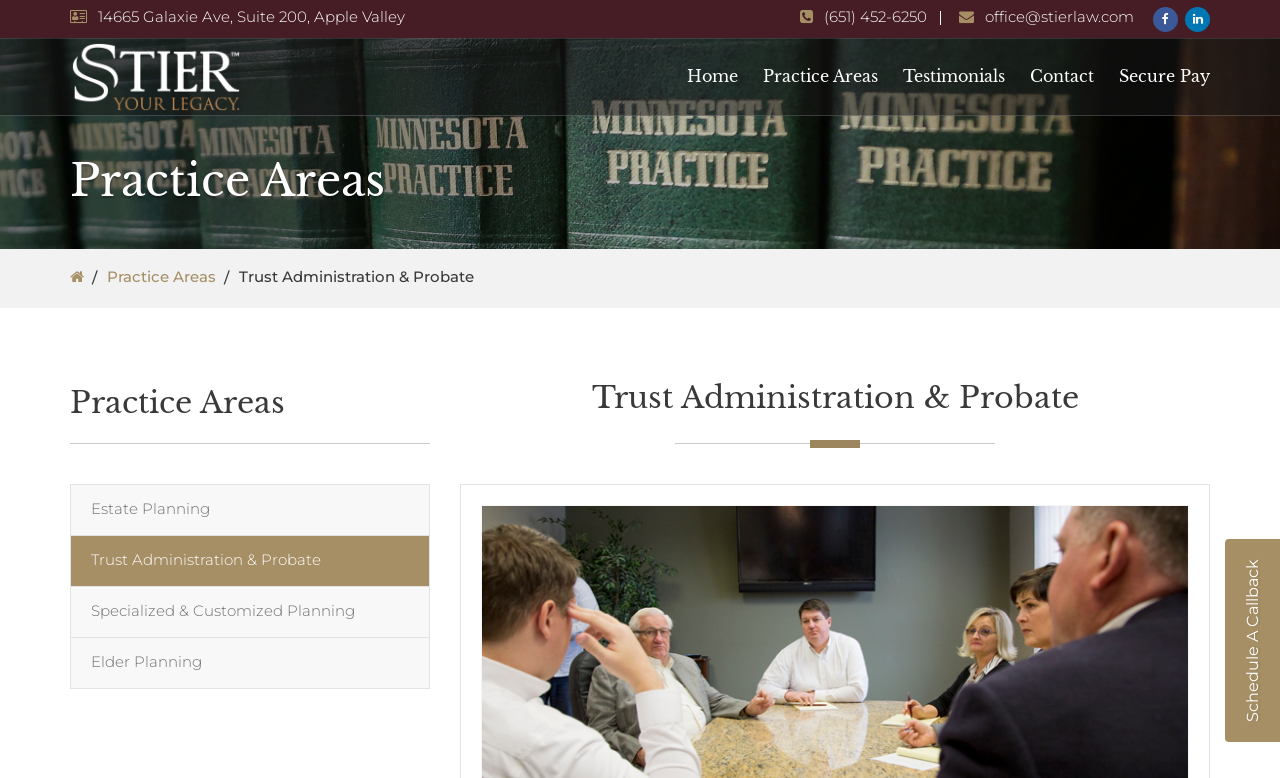What is the last link in the top navigation bar?
Answer the question based on the image using a single word or a brief phrase.

Secure Pay